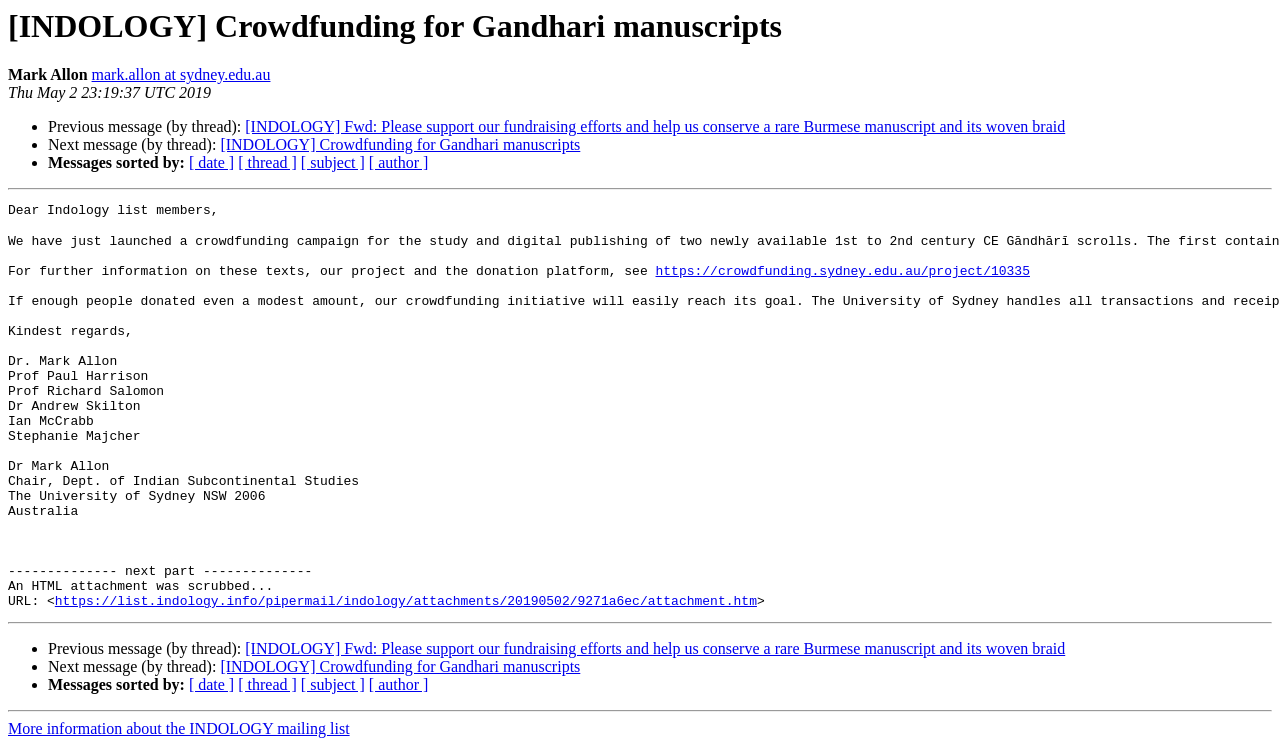What is the purpose of the link 'https://crowdfunding.sydney.edu.au/project/10335'?
Refer to the image and respond with a one-word or short-phrase answer.

Crowdfunding project